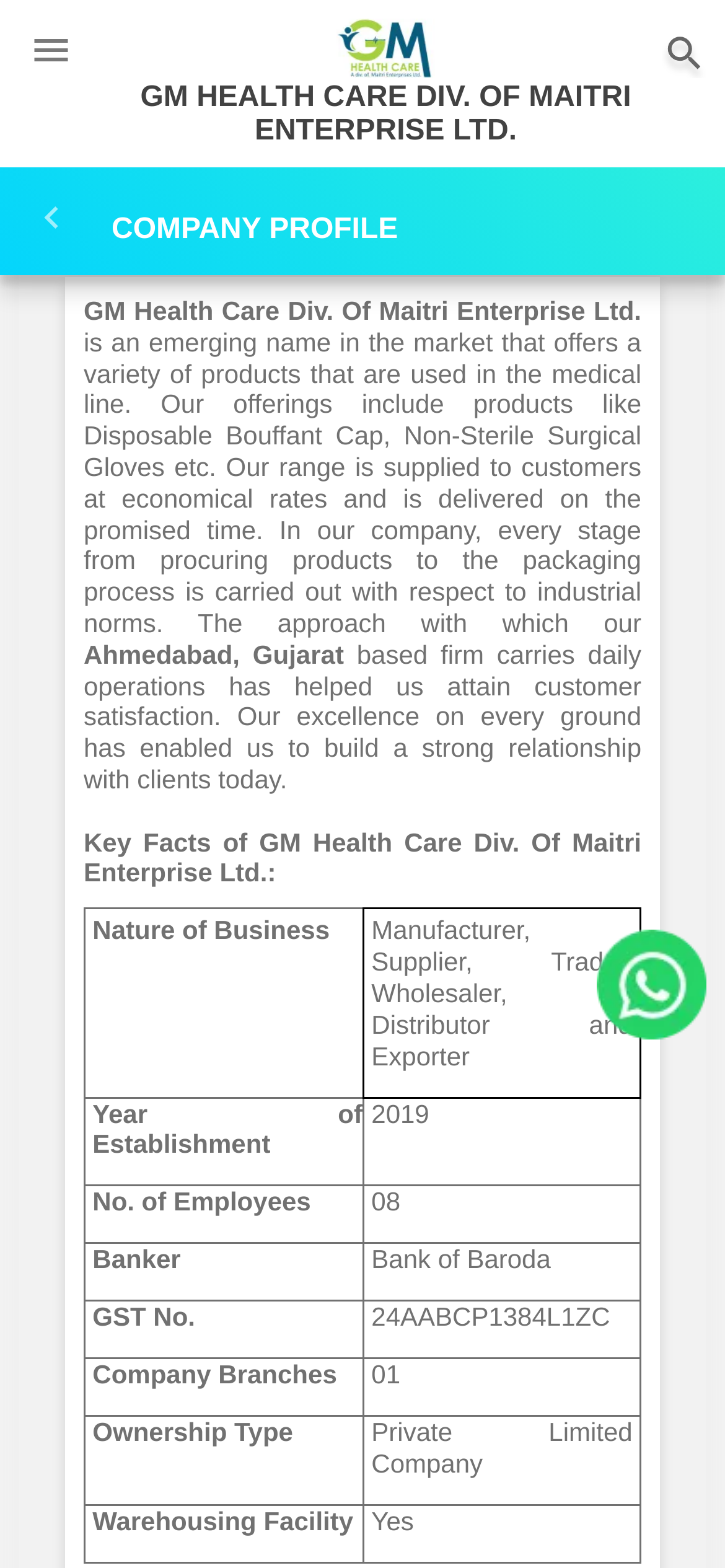What is the company name?
Please provide a single word or phrase as your answer based on the image.

GM Health Care Div. Of Maitri Enterprise Ltd.